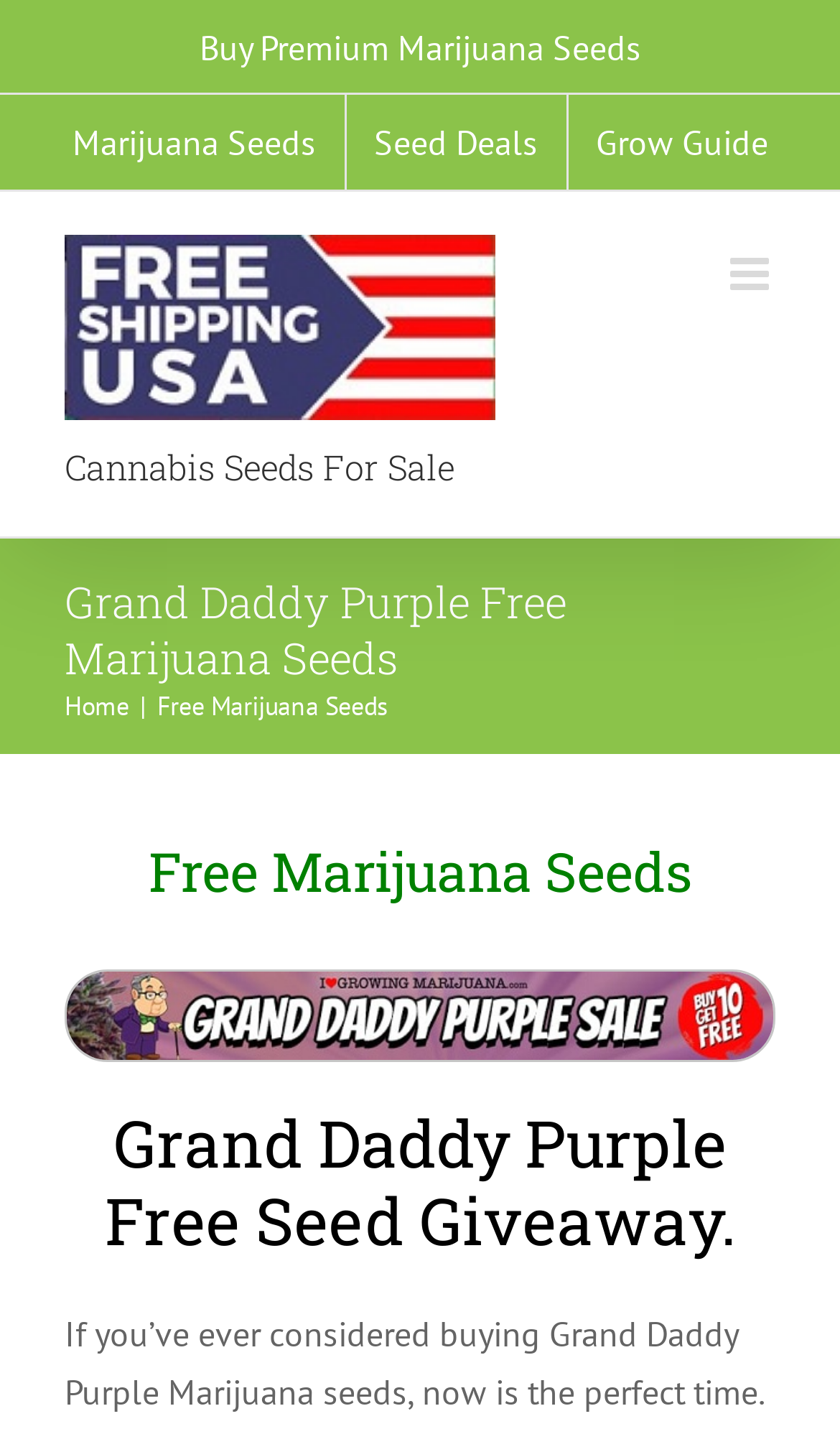What is the name of the logo image?
Based on the screenshot, give a detailed explanation to answer the question.

The image element with the description 'Marijuana Seeds USA Logo' is a logo image, and its name is 'Marijuana Seeds USA Logo'.